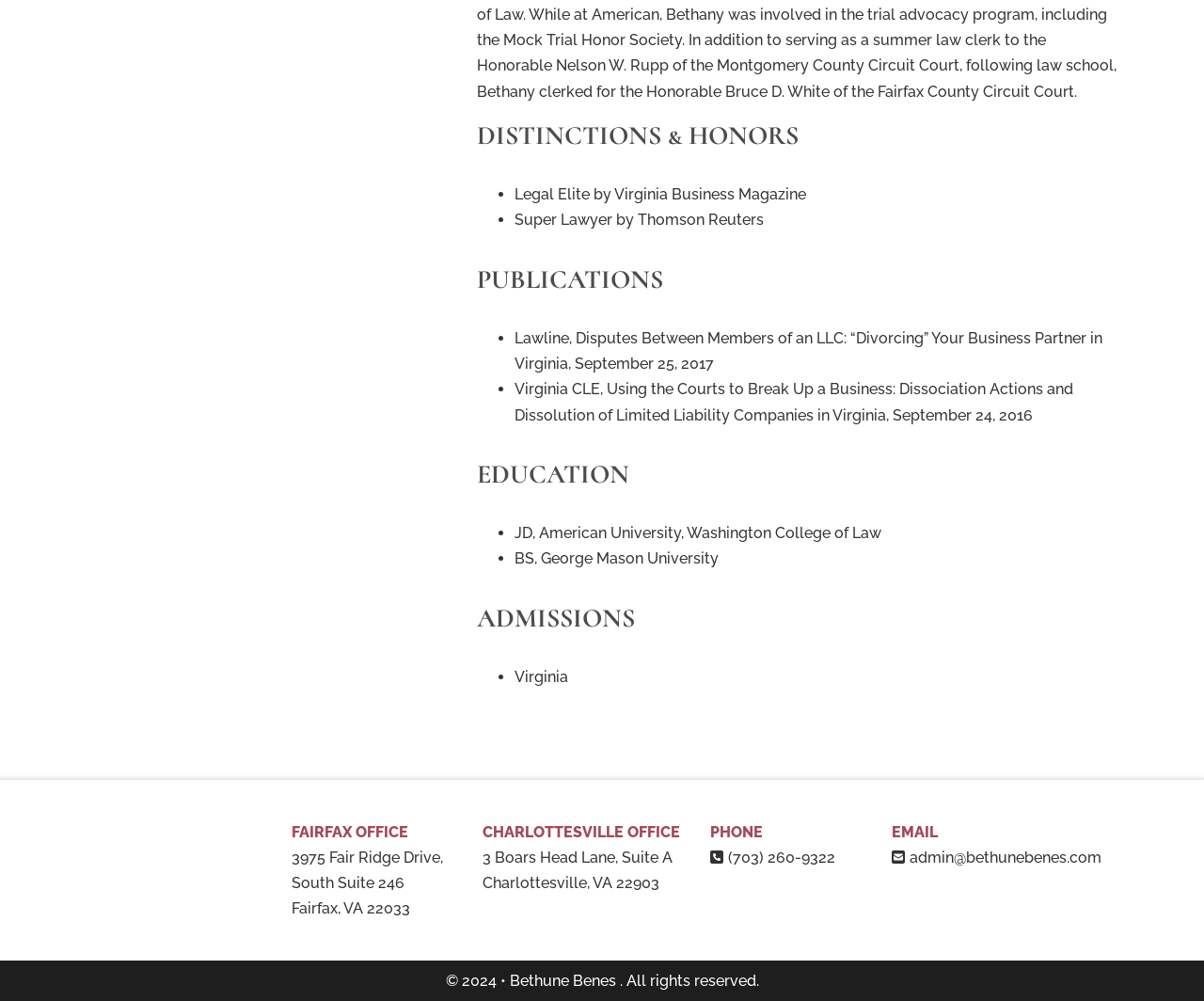Identify the bounding box coordinates for the UI element described as: "admin@bethunebenes.com". The coordinates should be provided as four floats between 0 and 1: [left, top, right, bottom].

[0.74, 0.844, 0.914, 0.869]